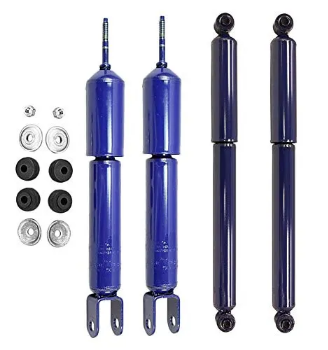Give a detailed explanation of what is happening in the image.

This image showcases a set of shock absorbers designed for the Chevrolet Silverado/GMC Sierra 1500 4WD models from 1999 to 2006. The kit, specifically the Monroe Matic Plus Front and Rear Shock Absorbers, includes four shock absorbers: two front shocks and two rear shocks, presented in a striking blue color. Accompanying the shocks are various mounting hardware components, such as washers and bushings, which are essential for installation. This product is available for purchase through Amazon, highlighting its suitability for those looking to upgrade or replace their vehicle's suspension system for improved ride quality and performance.